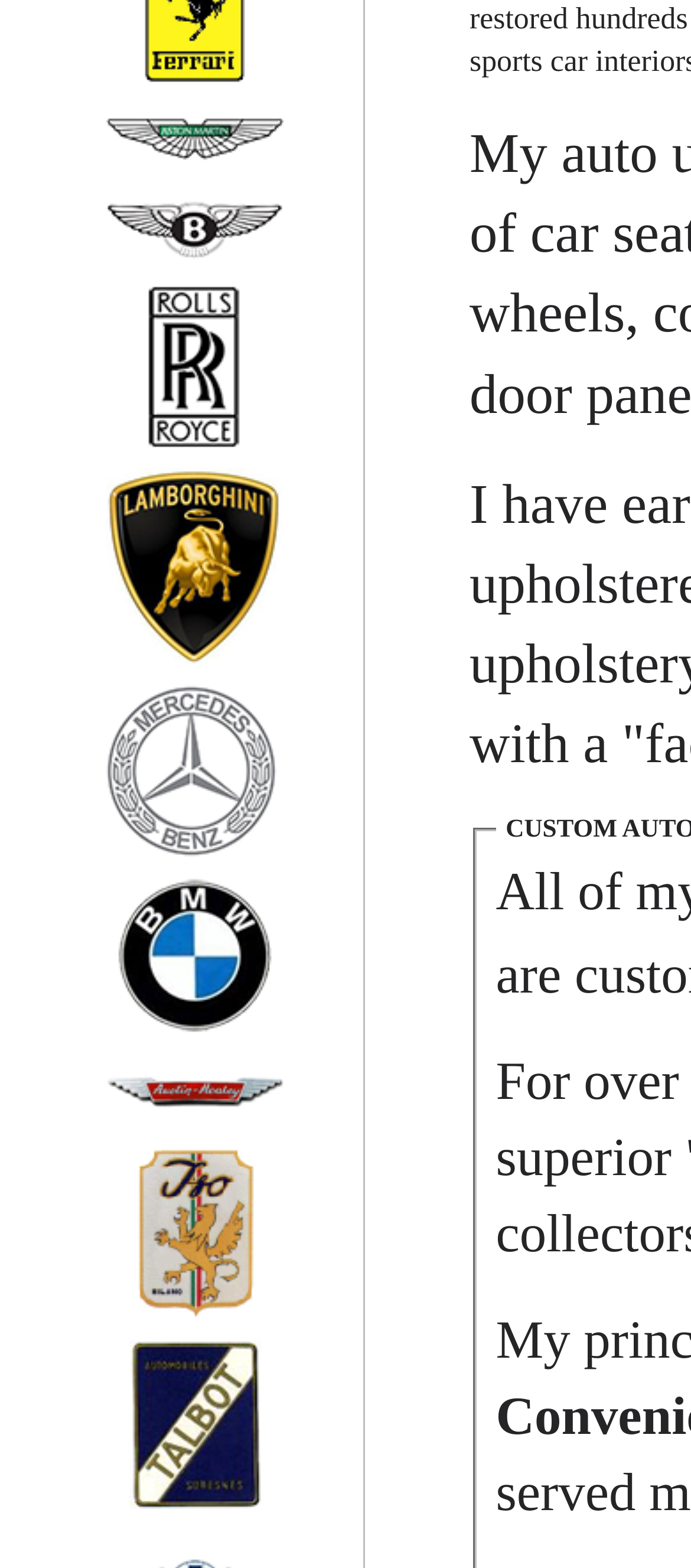What is the vertical position of the 'Aston Martin Portfolio' link relative to the 'Bentley Portfolio' link?
Deliver a detailed and extensive answer to the question.

By comparing the y1 and y2 coordinates of the 'Aston Martin Portfolio' link and the 'Bentley Portfolio' link, I found that the y1 and y2 values of the 'Aston Martin Portfolio' link are smaller, which suggests that it is positioned above the 'Bentley Portfolio' link.